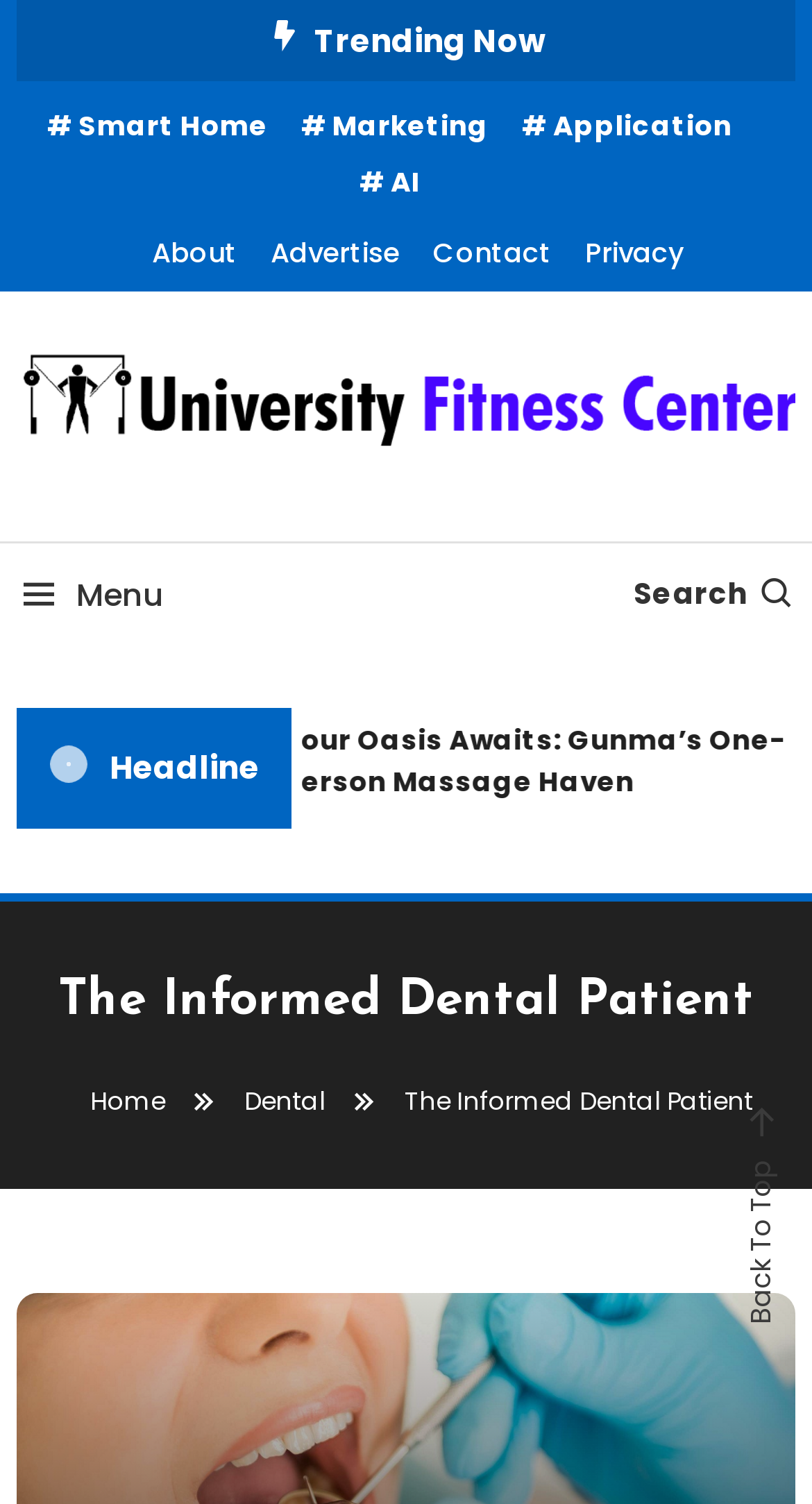Use a single word or phrase to answer the following:
What is the topic of the blog post?

Dental